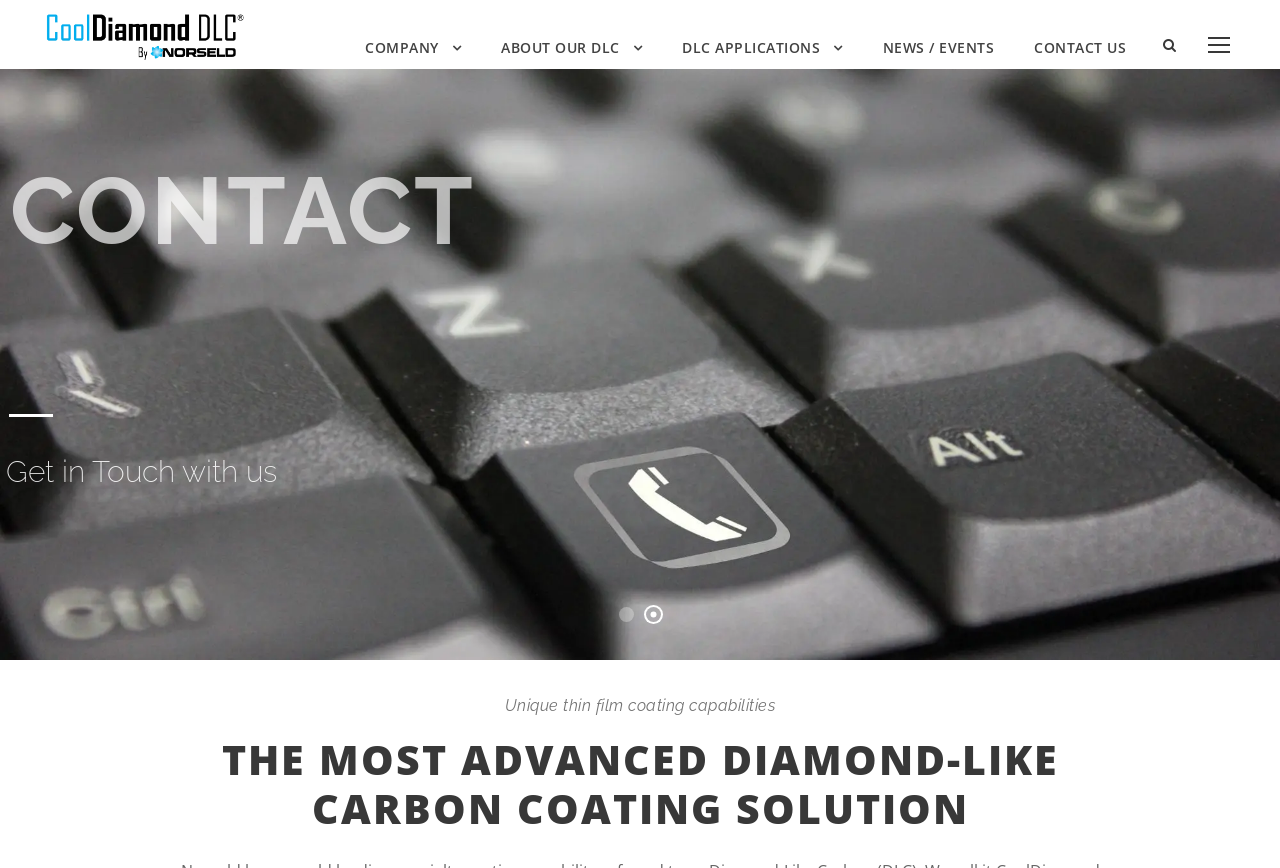Provide your answer in one word or a succinct phrase for the question: 
What are the unique capabilities of this company?

Thin film coating